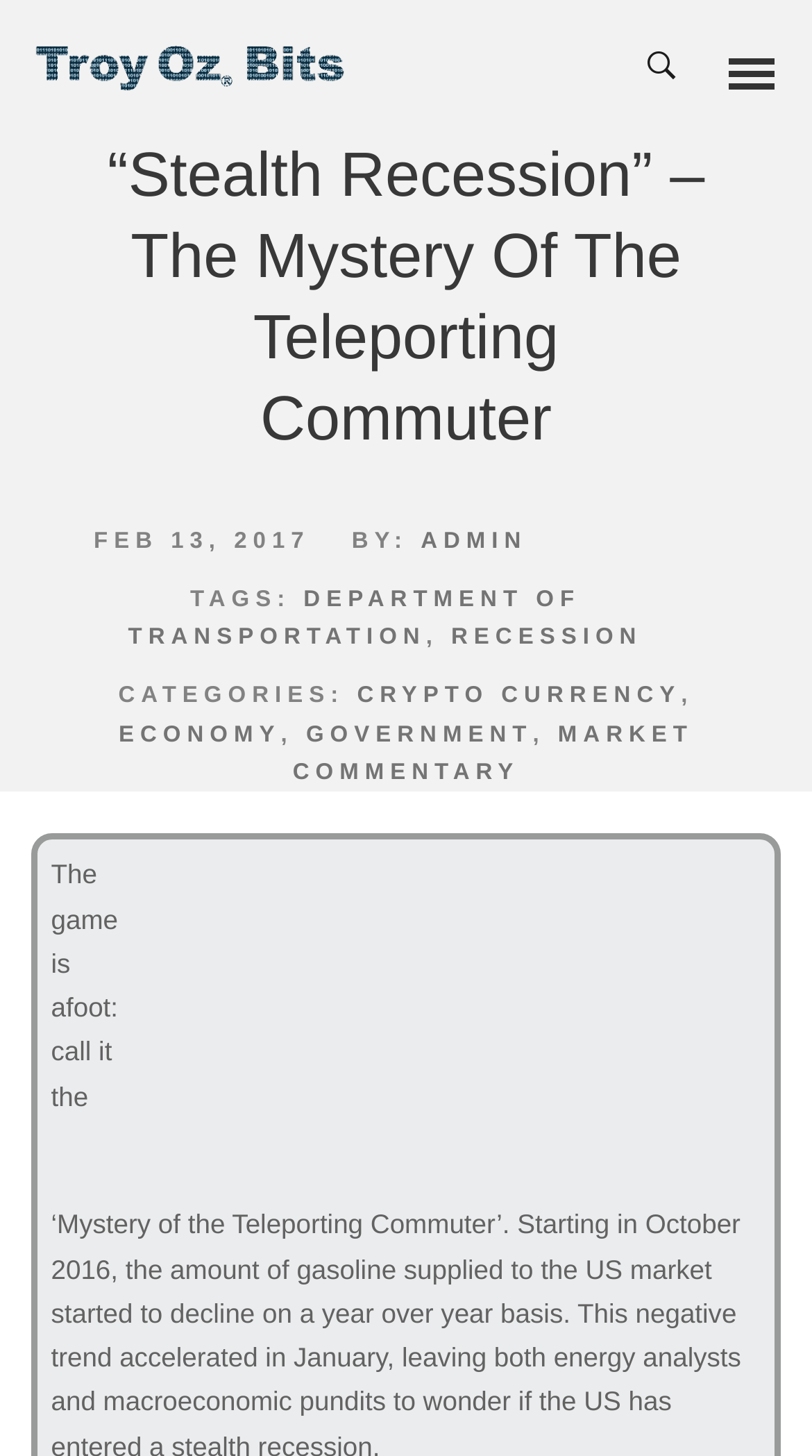Provide a one-word or brief phrase answer to the question:
What is the category of the article?

ECONOMY